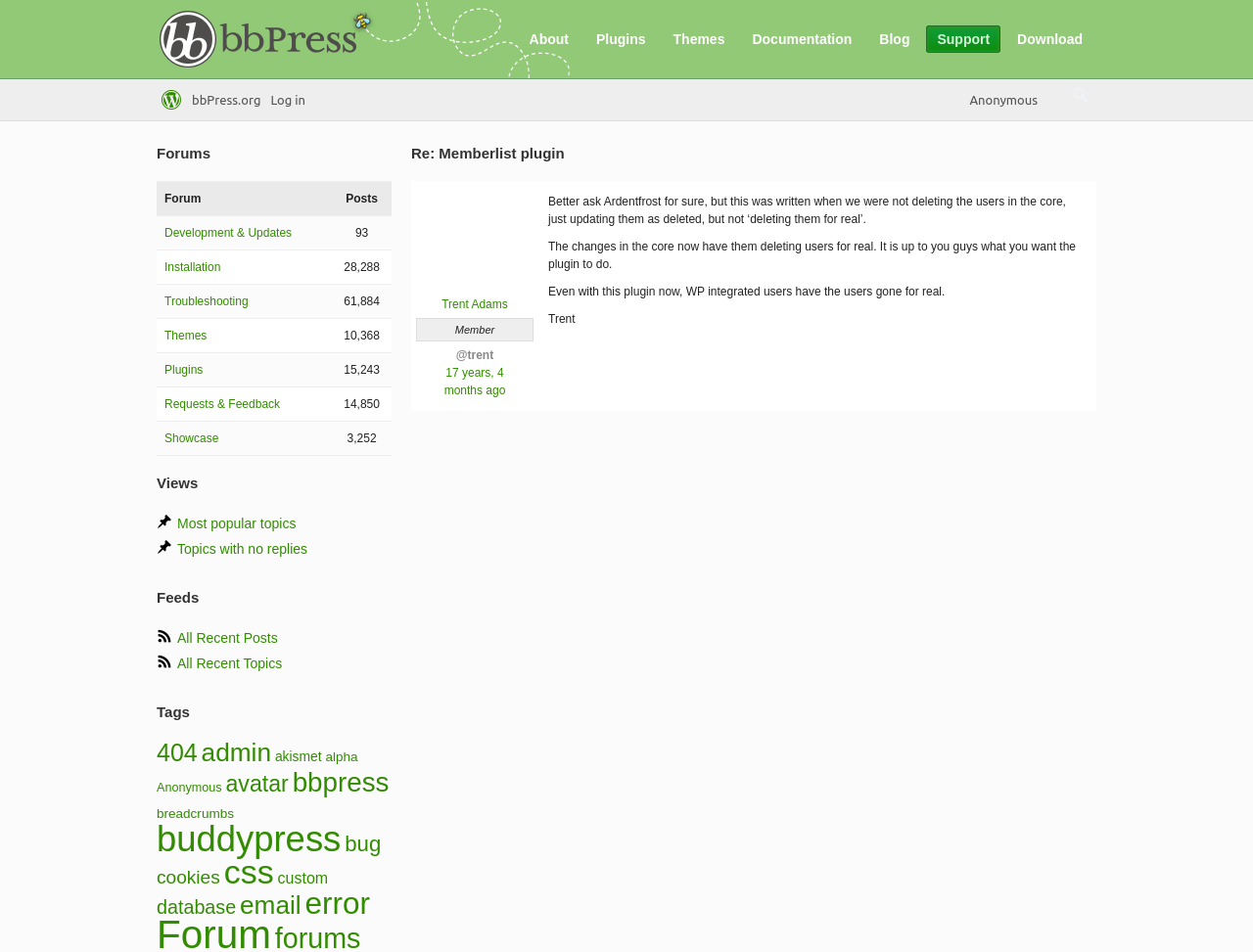What is the username of the person who posted the message?
Based on the screenshot, give a detailed explanation to answer the question.

I found the username 'Trent' by looking at the link 'Trent Adams' and the StaticText 'Trent' which suggests that the person who posted the message is named Trent.